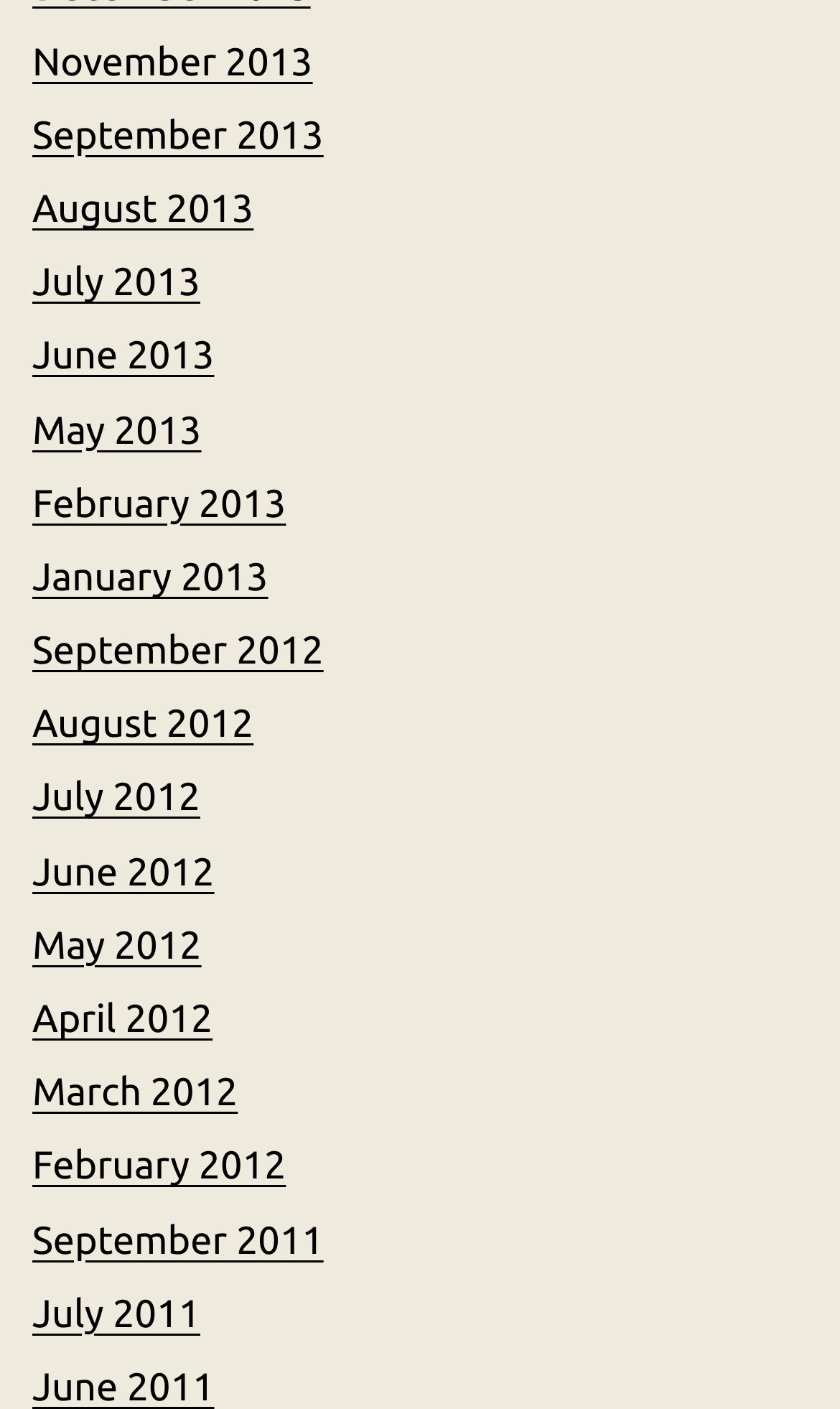Find the bounding box coordinates of the clickable area required to complete the following action: "view November 2013".

[0.038, 0.028, 0.372, 0.059]